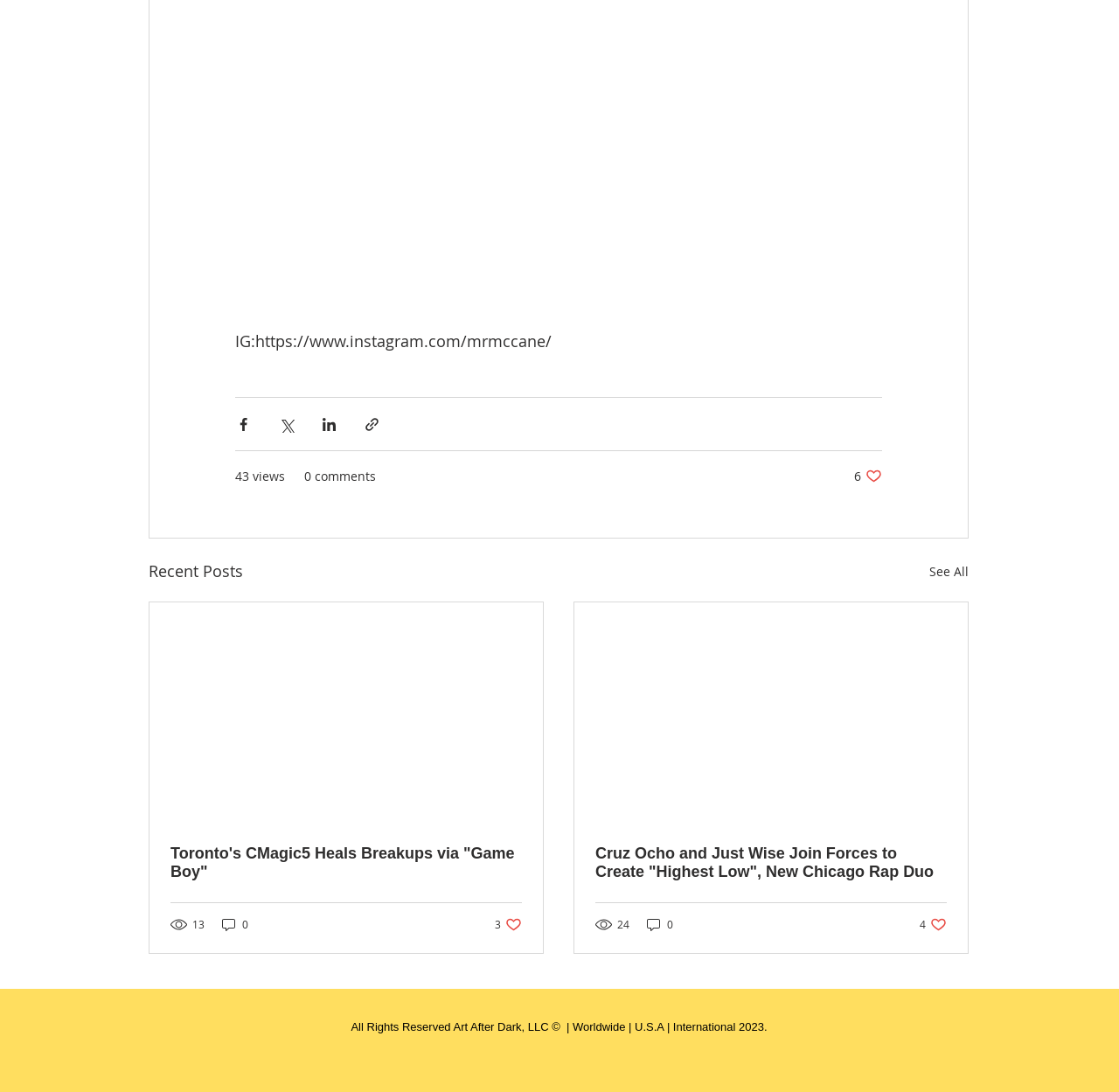Please identify the bounding box coordinates of the element that needs to be clicked to execute the following command: "View post details". Provide the bounding box using four float numbers between 0 and 1, formatted as [left, top, right, bottom].

[0.134, 0.552, 0.485, 0.754]